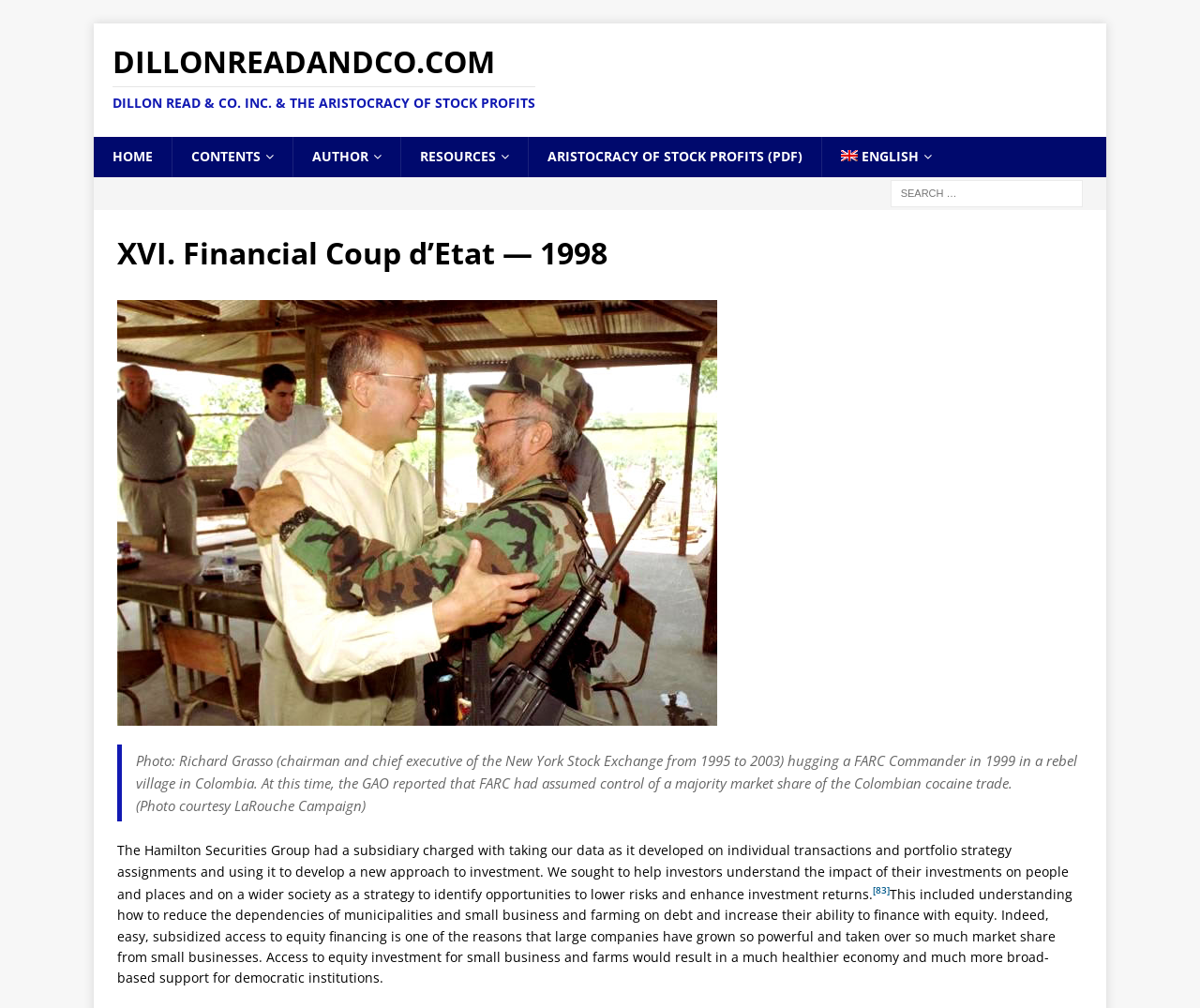Determine the bounding box coordinates for the clickable element required to fulfill the instruction: "Read about the aristocracy of stock profits". Provide the coordinates as four float numbers between 0 and 1, i.e., [left, top, right, bottom].

[0.44, 0.136, 0.684, 0.176]